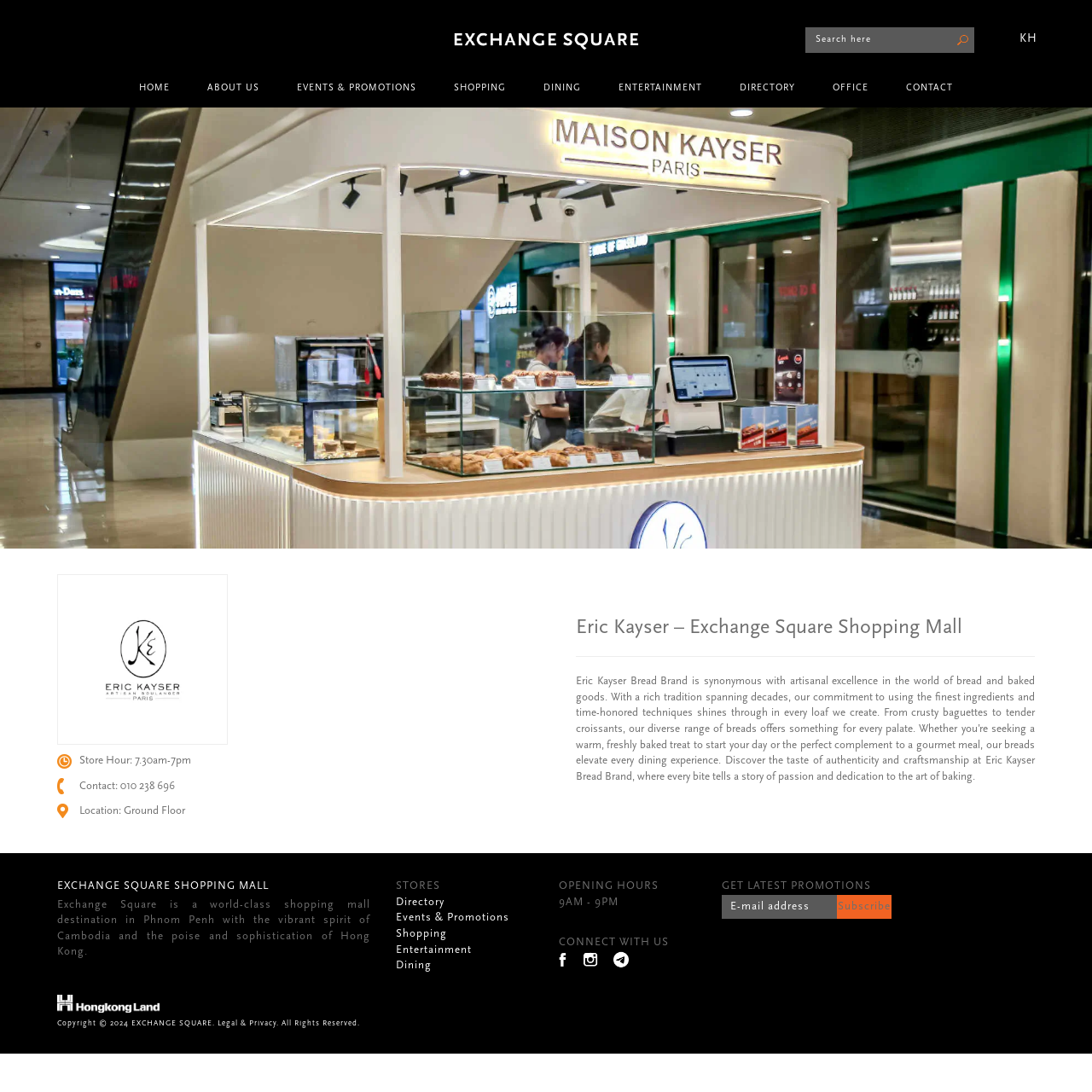Pinpoint the bounding box coordinates of the clickable area necessary to execute the following instruction: "Go to home page". The coordinates should be given as four float numbers between 0 and 1, namely [left, top, right, bottom].

[0.127, 0.077, 0.155, 0.085]